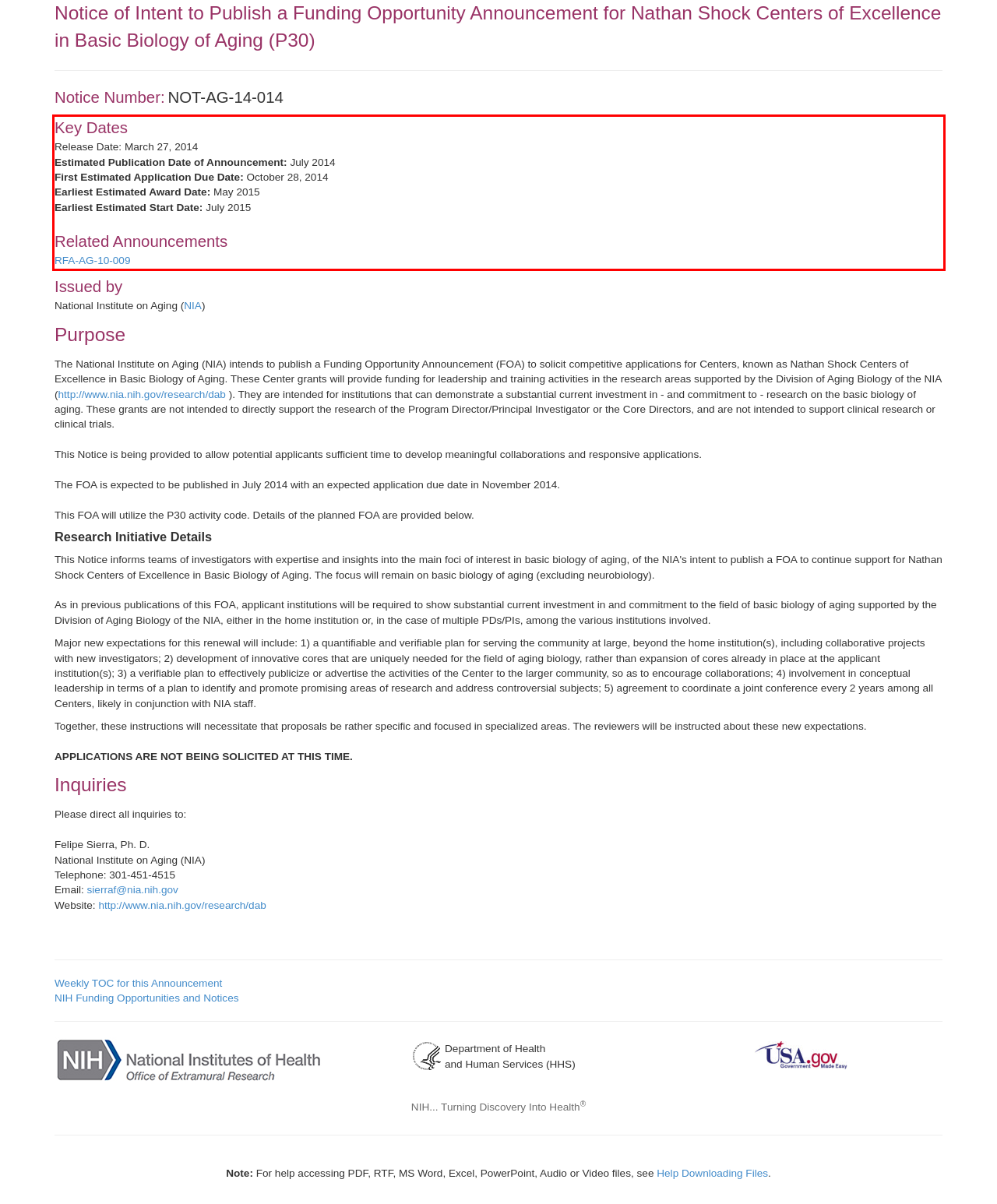Please look at the webpage screenshot and extract the text enclosed by the red bounding box.

Key Dates Release Date: March 27, 2014 Estimated Publication Date of Announcement: July 2014 First Estimated Application Due Date: October 28, 2014 Earliest Estimated Award Date: May 2015 Earliest Estimated Start Date: July 2015 Related Announcements RFA-AG-10-009